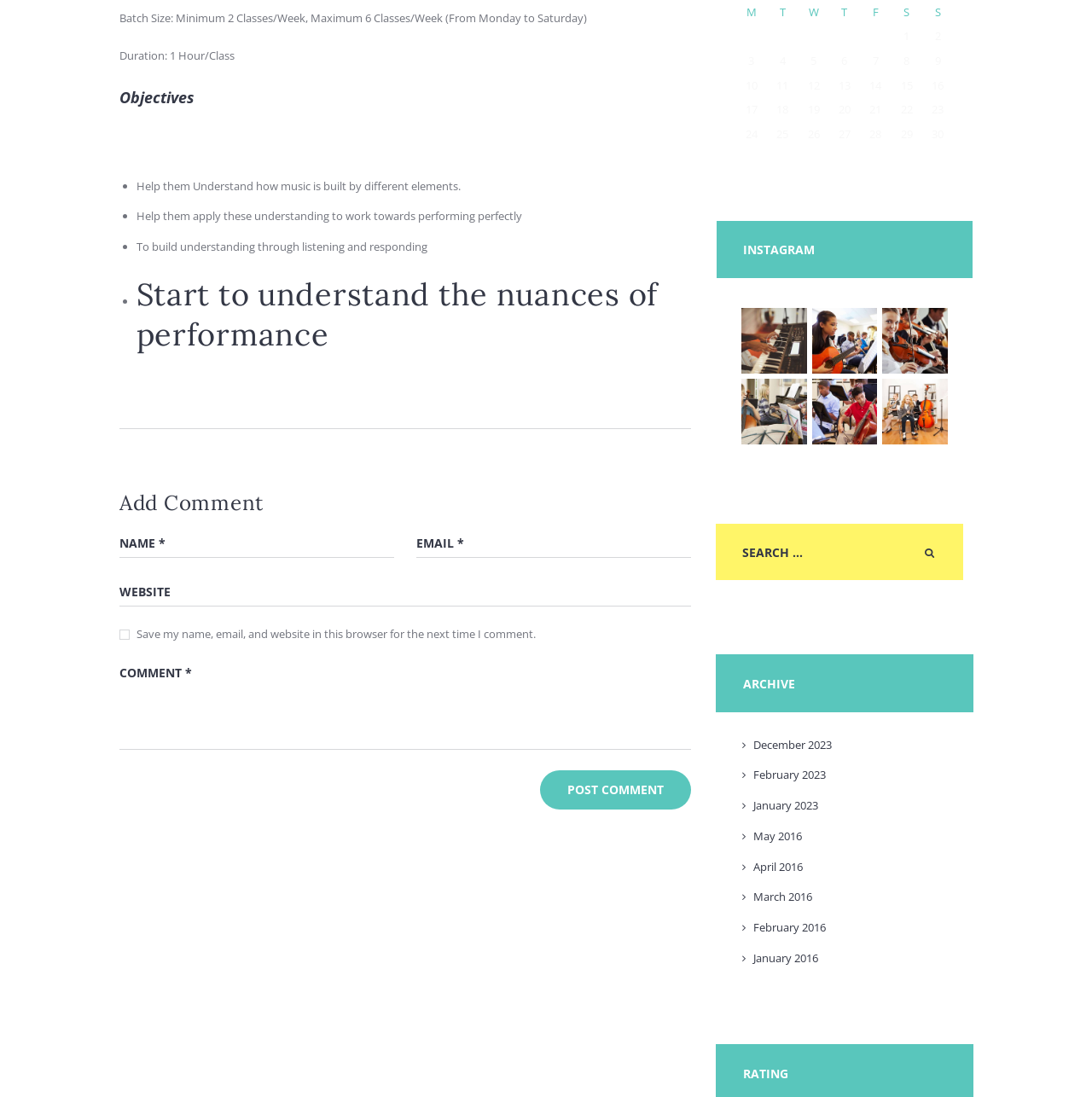Based on the description "name="email" placeholder="Email *"", find the bounding box of the specified UI element.

[0.382, 0.483, 0.633, 0.509]